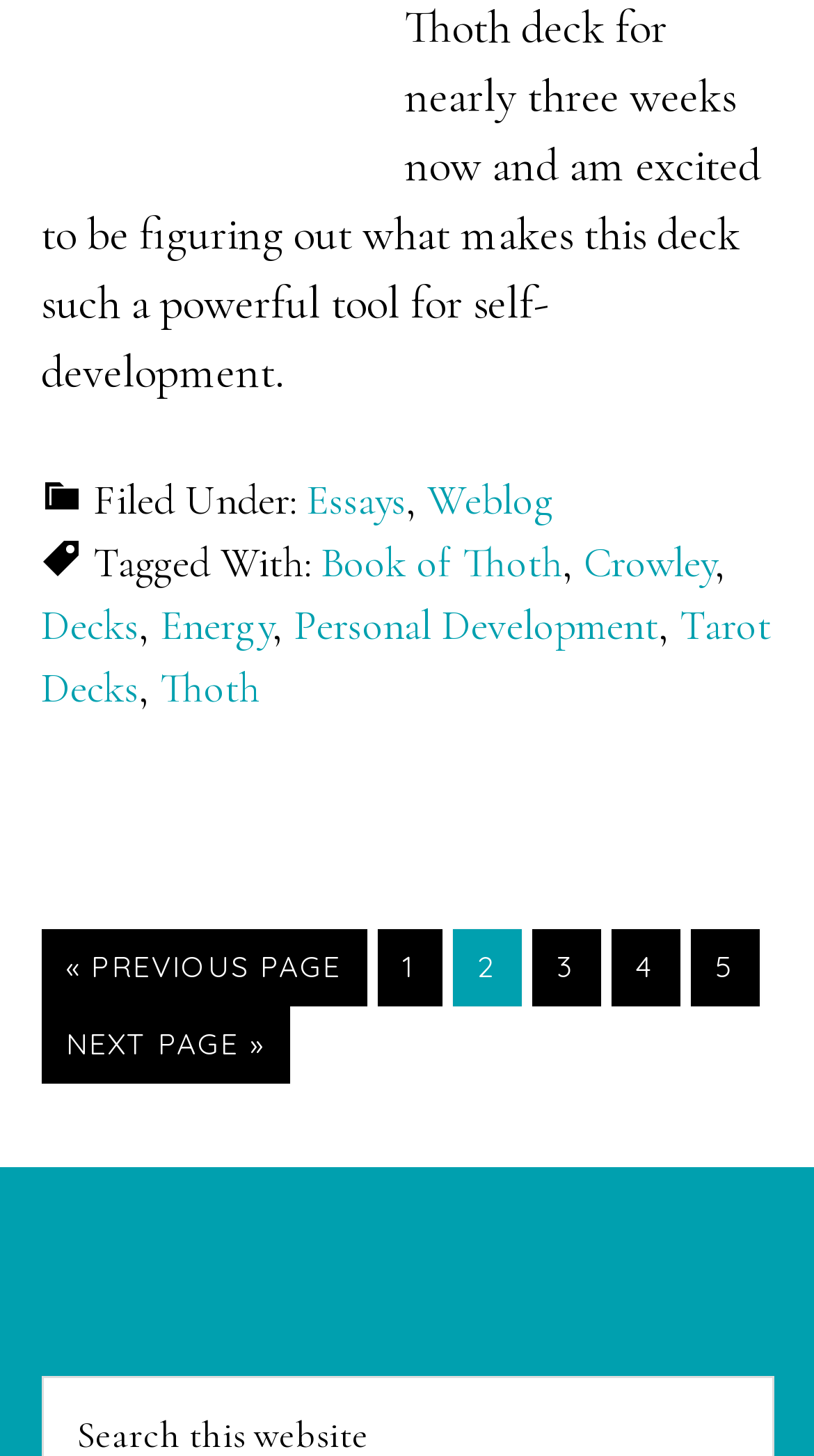How many pages are available for navigation?
Using the information from the image, give a concise answer in one word or a short phrase.

5